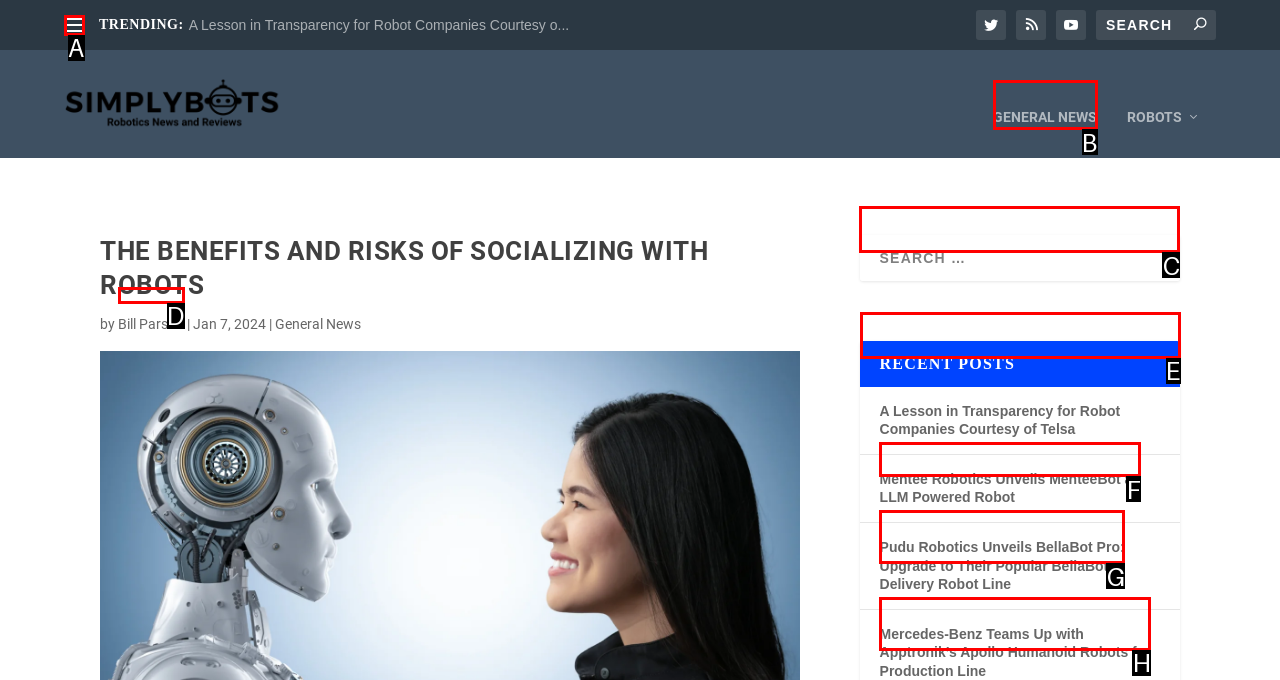Indicate the UI element to click to perform the task: Browse recent posts. Reply with the letter corresponding to the chosen element.

E